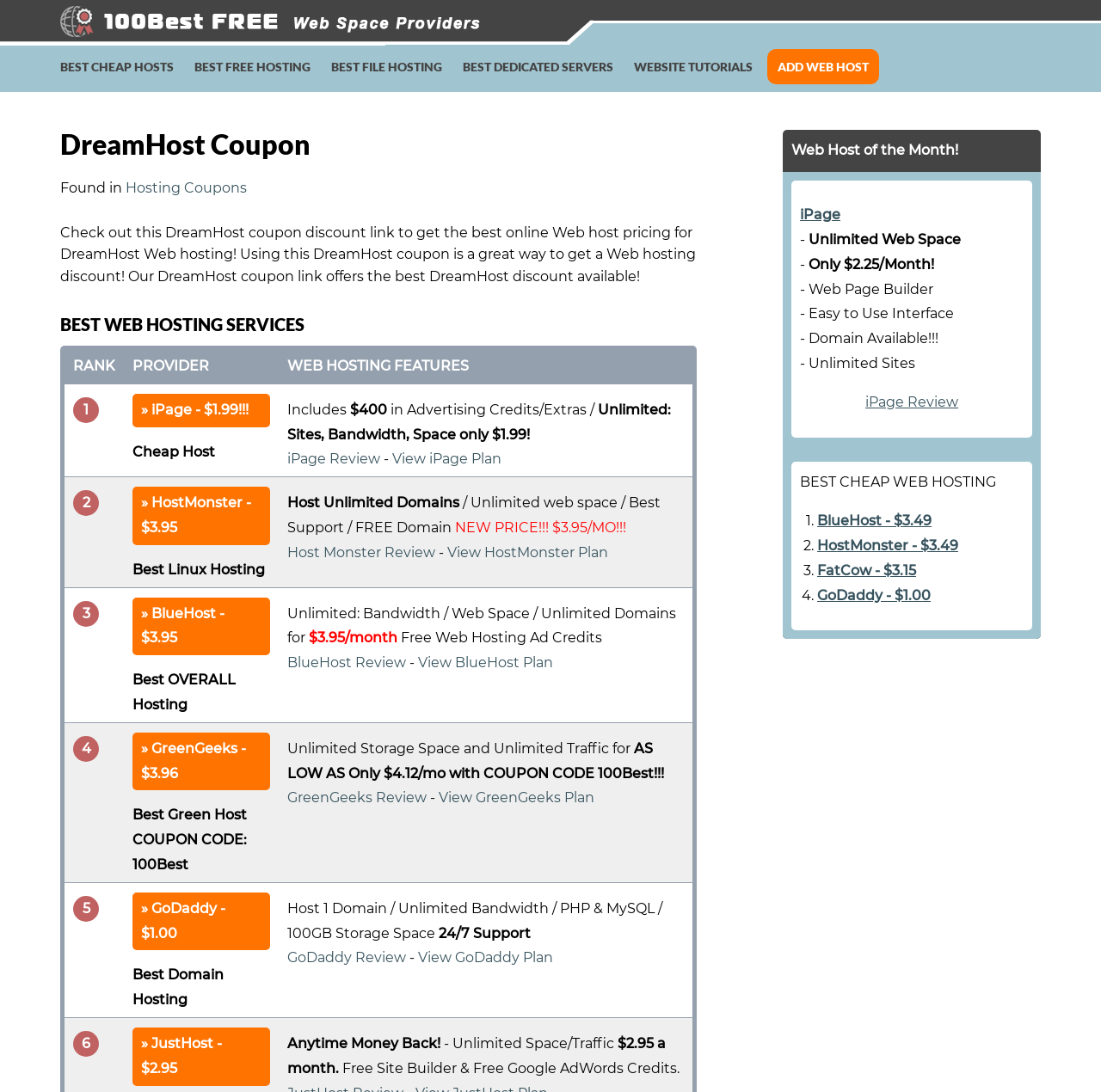From the details in the image, provide a thorough response to the question: What is the feature of the BlueHost web hosting plan?

I found the feature of the BlueHost web hosting plan by looking at the text in the third row of the table with the heading 'BEST WEB HOSTING SERVICES', which says 'Unlimited: Bandwidth / Web Space / Unlimited Domains for $3.95/month'.